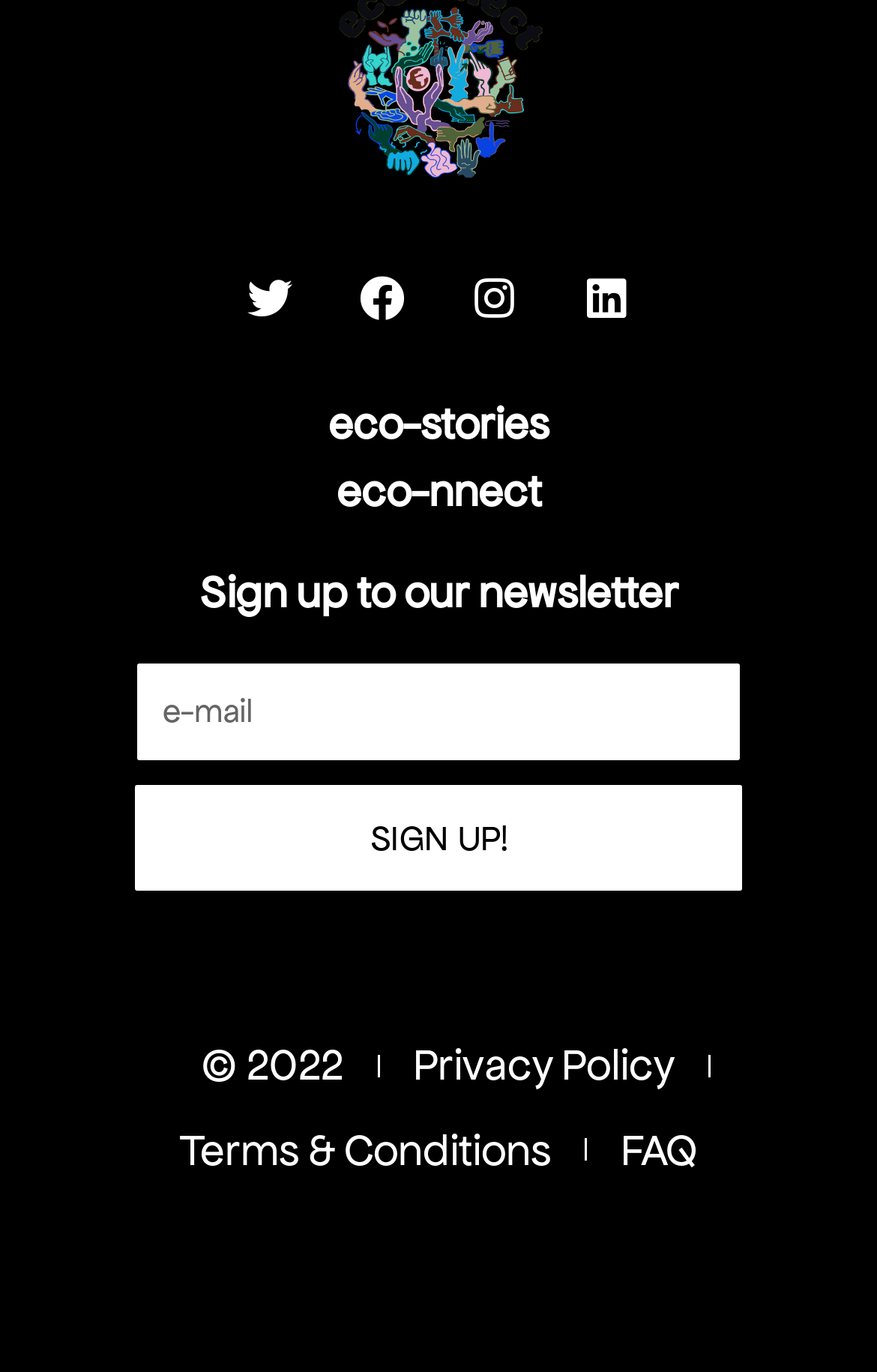Please analyze the image and provide a thorough answer to the question:
What social media platforms are linked on this webpage?

I found the links to Twitter, Facebook, Instagram, and Linkedin at the top of the webpage, indicated by their respective icons and text.